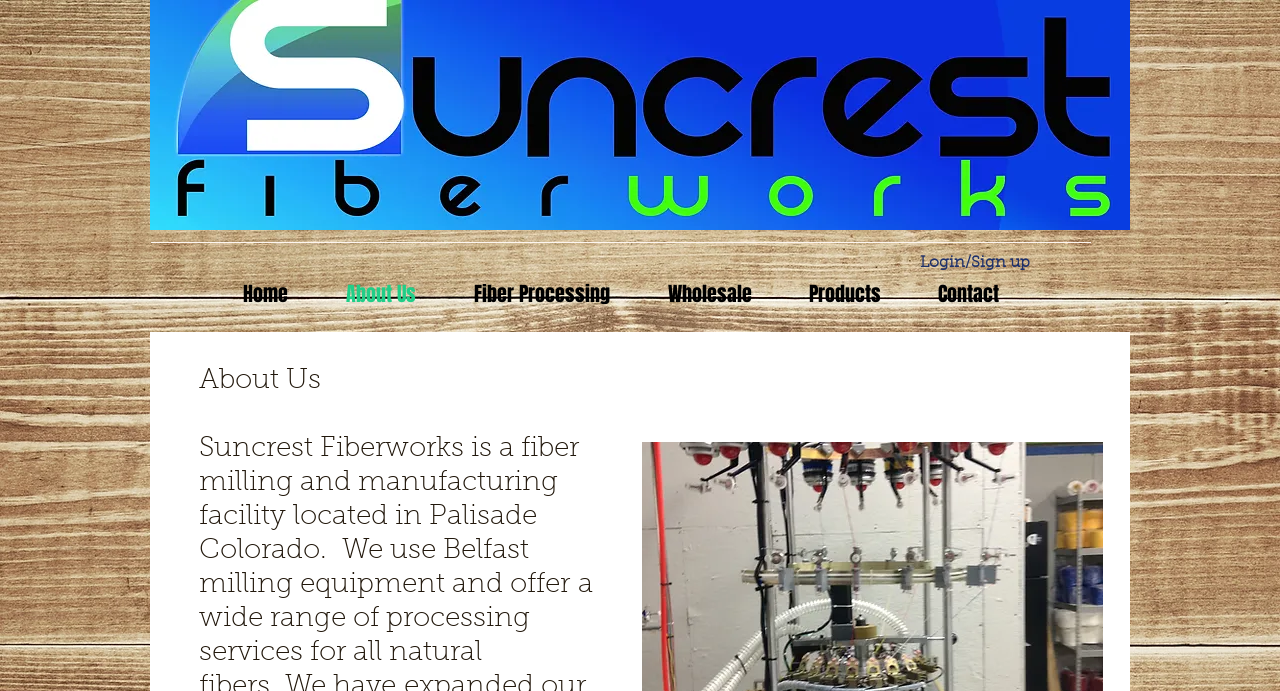Give a succinct answer to this question in a single word or phrase: 
How many main sections are there in the navigation?

6